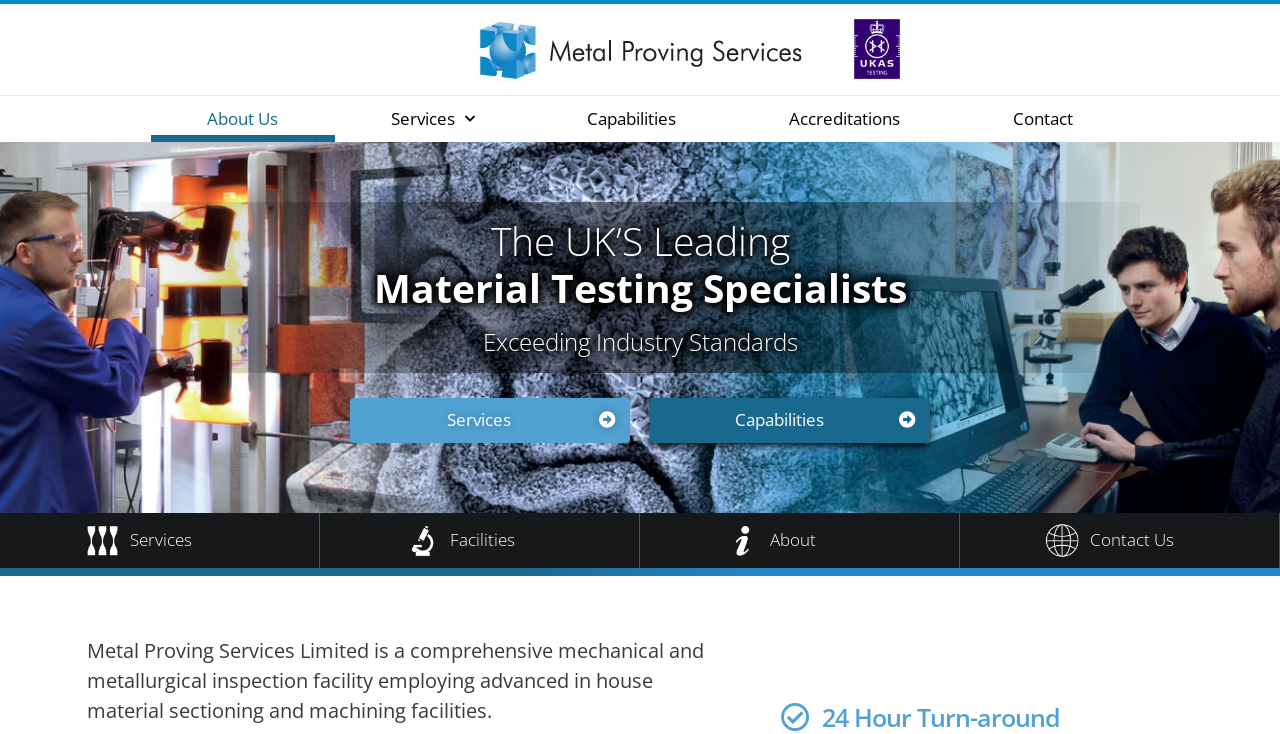How many figures are on the page?
Look at the image and construct a detailed response to the question.

There are four figures on the page, each containing a link and an image, which are arranged in a row.